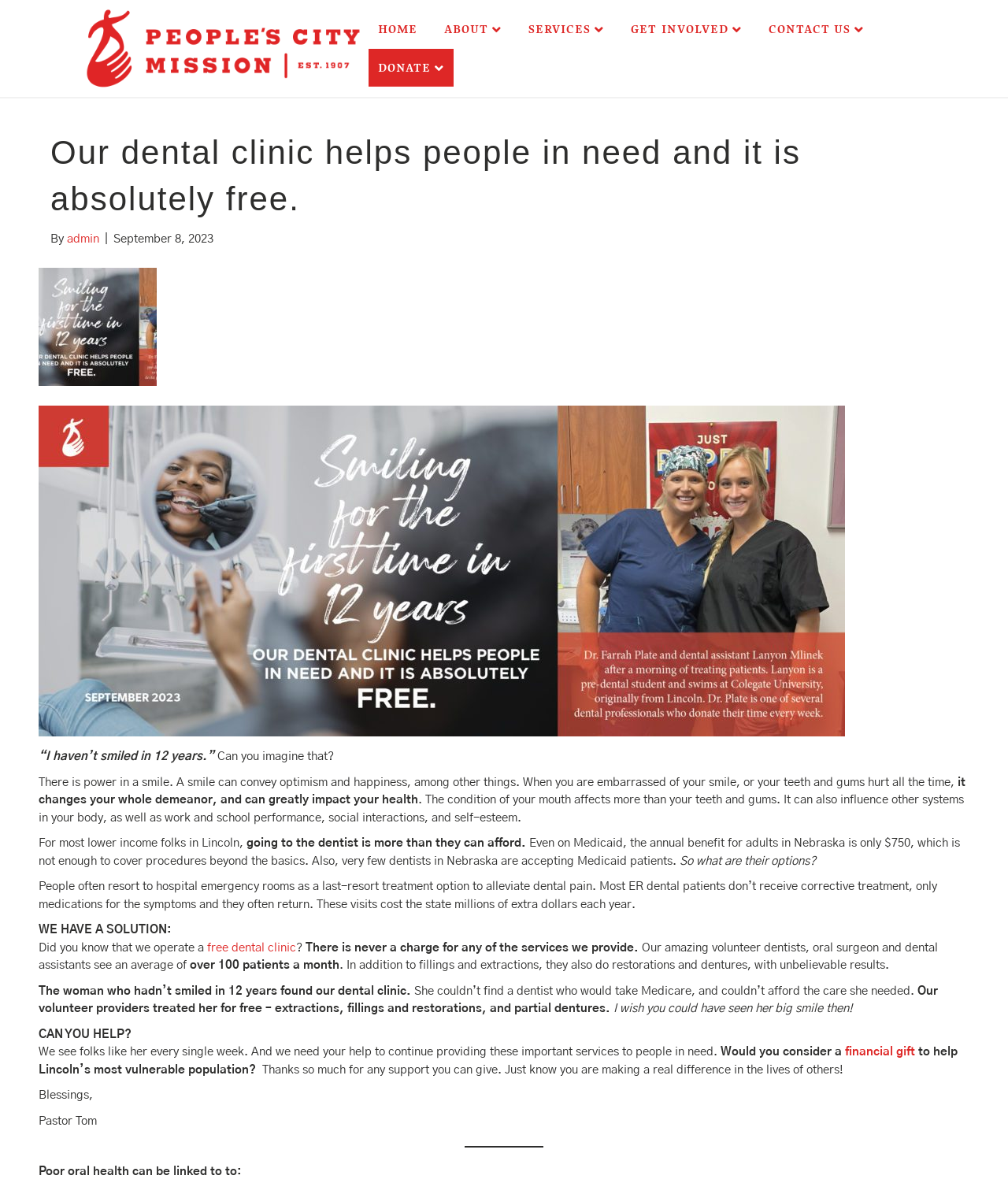Provide the bounding box coordinates in the format (top-left x, top-left y, bottom-right x, bottom-right y). All values are floating point numbers between 0 and 1. Determine the bounding box coordinate of the UI element described as: Get Involved

[0.617, 0.008, 0.745, 0.041]